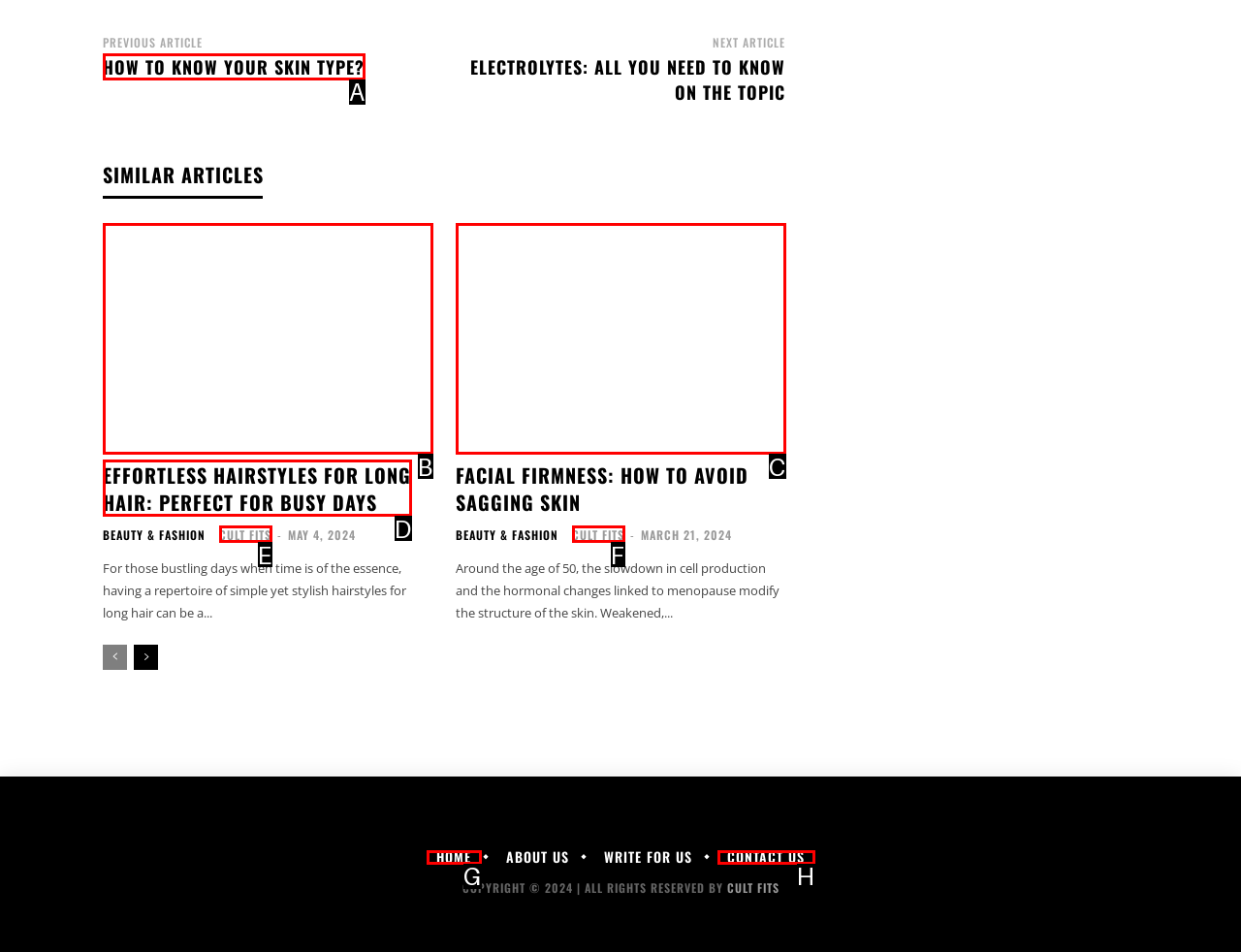Which UI element should be clicked to perform the following task: Click on the 'HOW TO KNOW YOUR SKIN TYPE?' article? Answer with the corresponding letter from the choices.

A